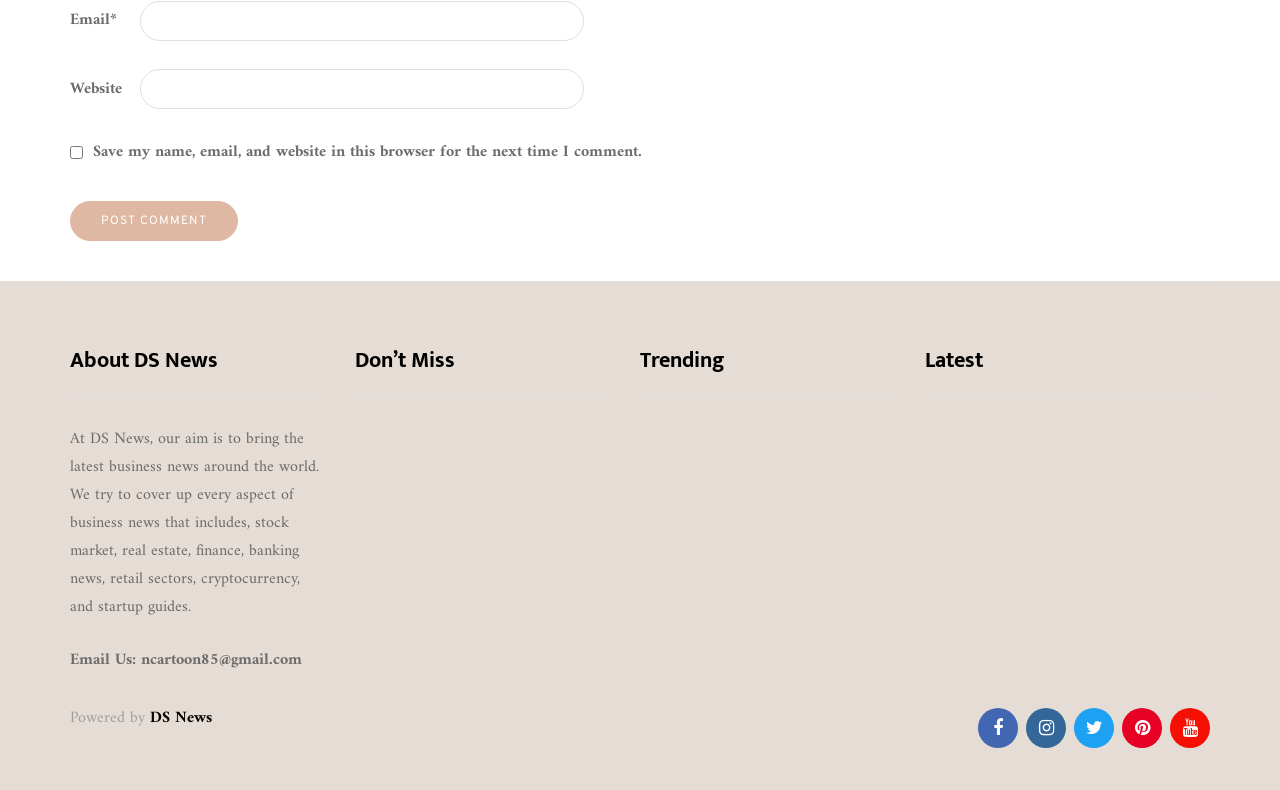Determine the bounding box coordinates of the clickable area required to perform the following instruction: "Read about 'Best Popeyes Menu Items'". The coordinates should be represented as four float numbers between 0 and 1: [left, top, right, bottom].

[0.5, 0.697, 0.695, 0.765]